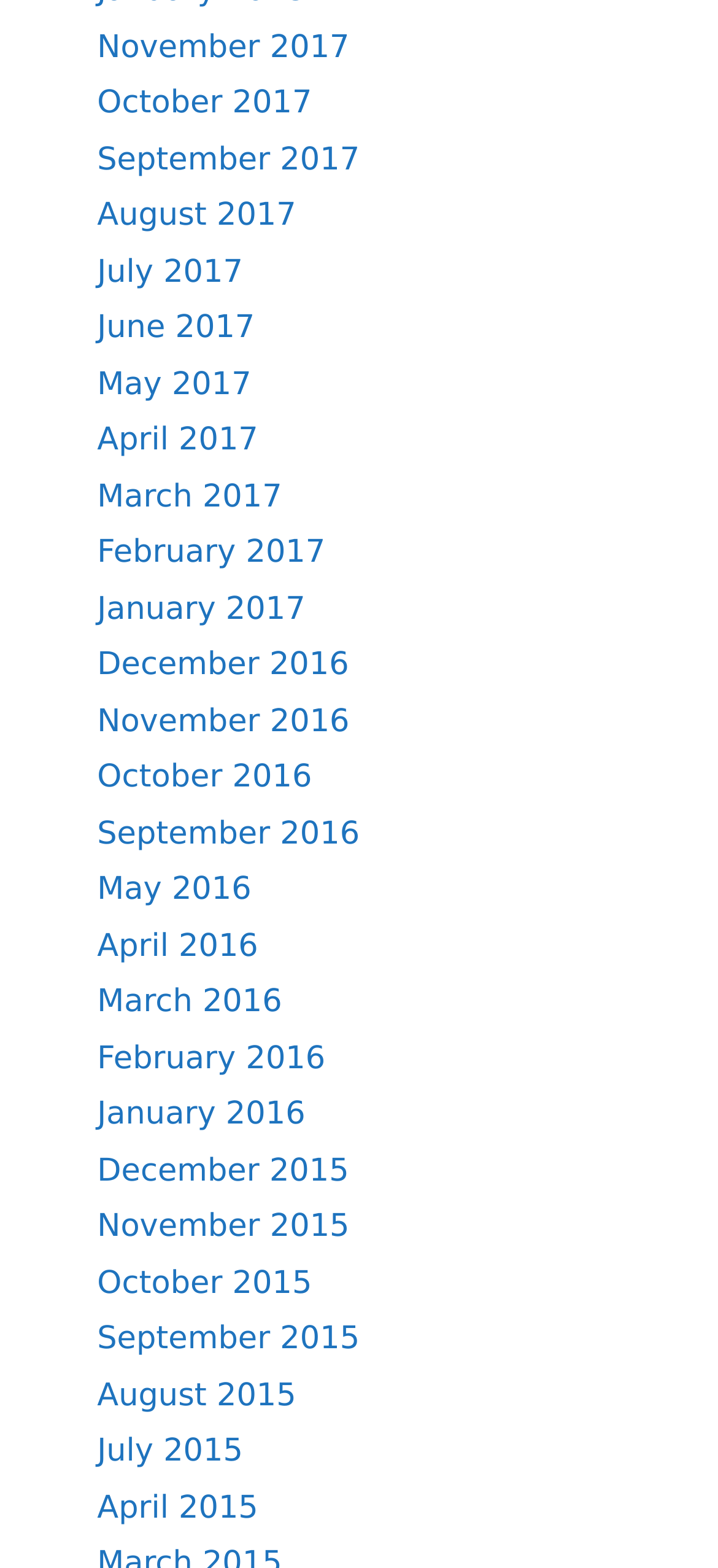Locate the bounding box coordinates of the segment that needs to be clicked to meet this instruction: "go to October 2016".

[0.135, 0.484, 0.434, 0.508]